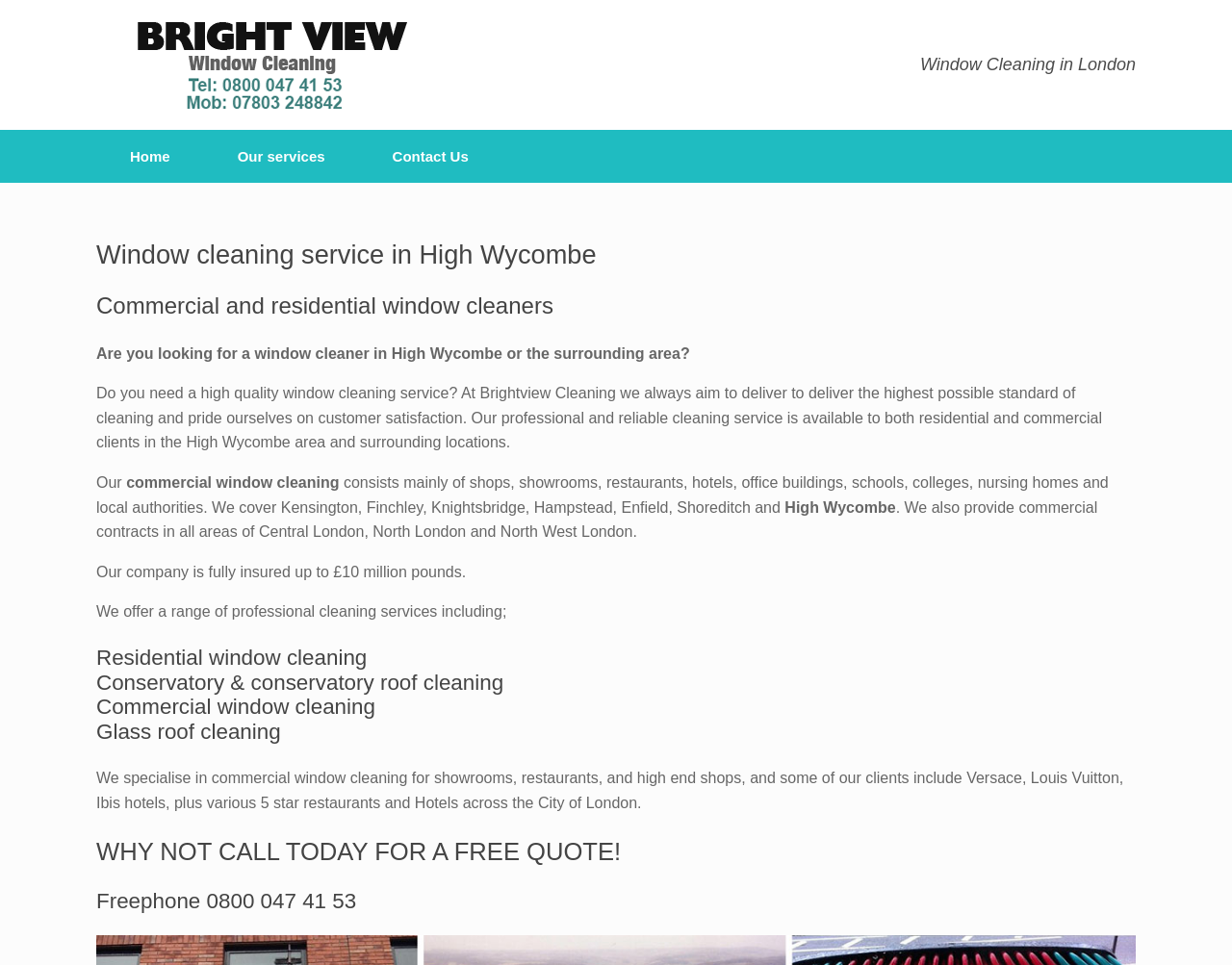Identify the bounding box for the element characterized by the following description: "Home".

[0.078, 0.135, 0.165, 0.189]